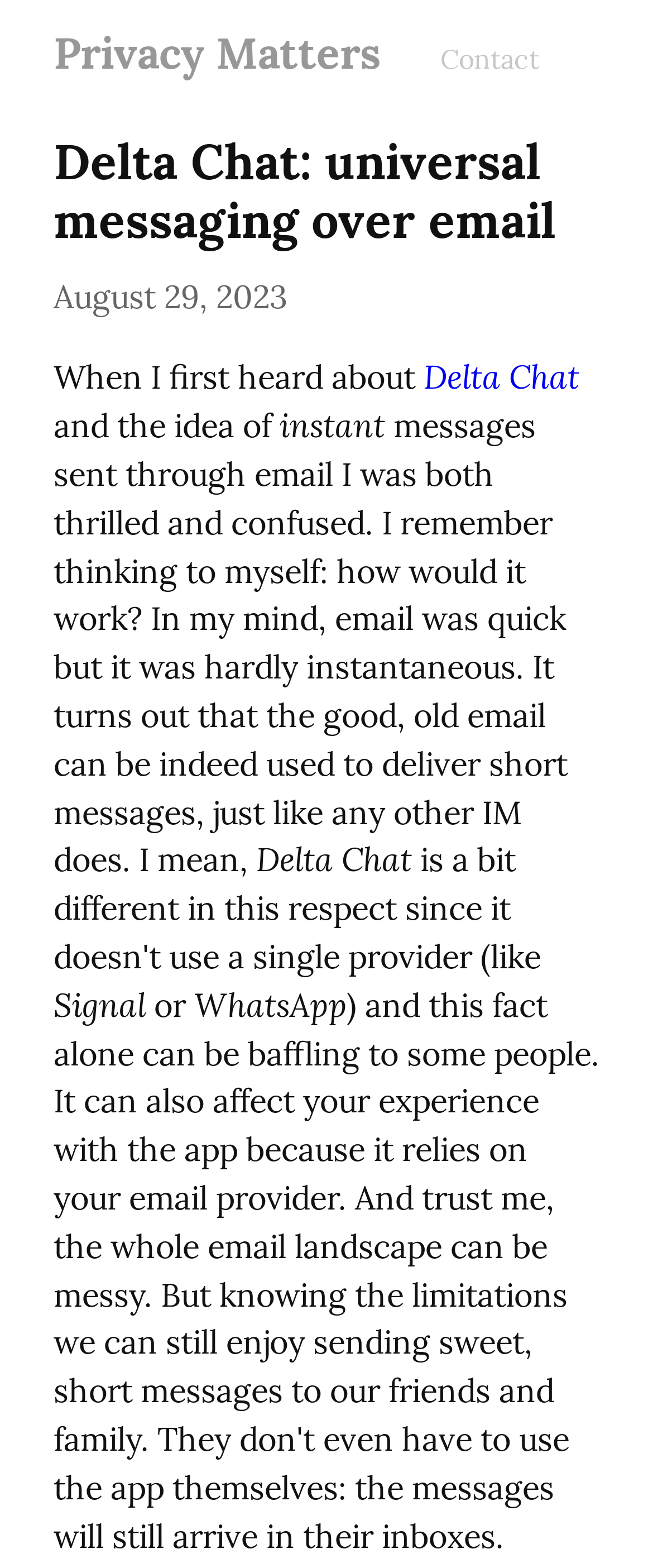What is the topic of the article? Based on the screenshot, please respond with a single word or phrase.

Delta Chat and email messaging